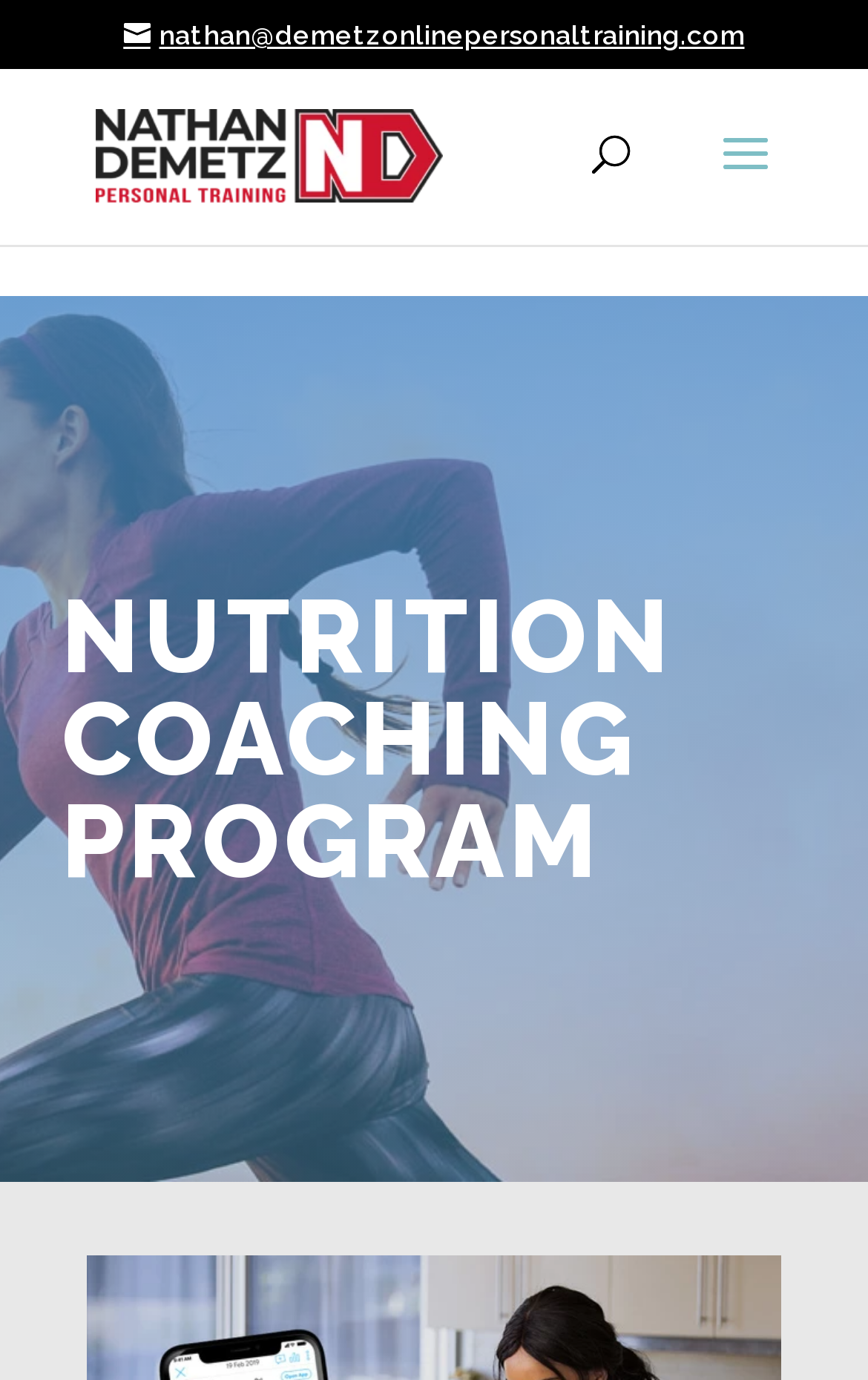Determine the bounding box coordinates of the UI element described below. Use the format (top-left x, top-left y, bottom-right x, bottom-right y) with floating point numbers between 0 and 1: name="s" placeholder="Search …" title="Search for:"

[0.535, 0.048, 0.823, 0.051]